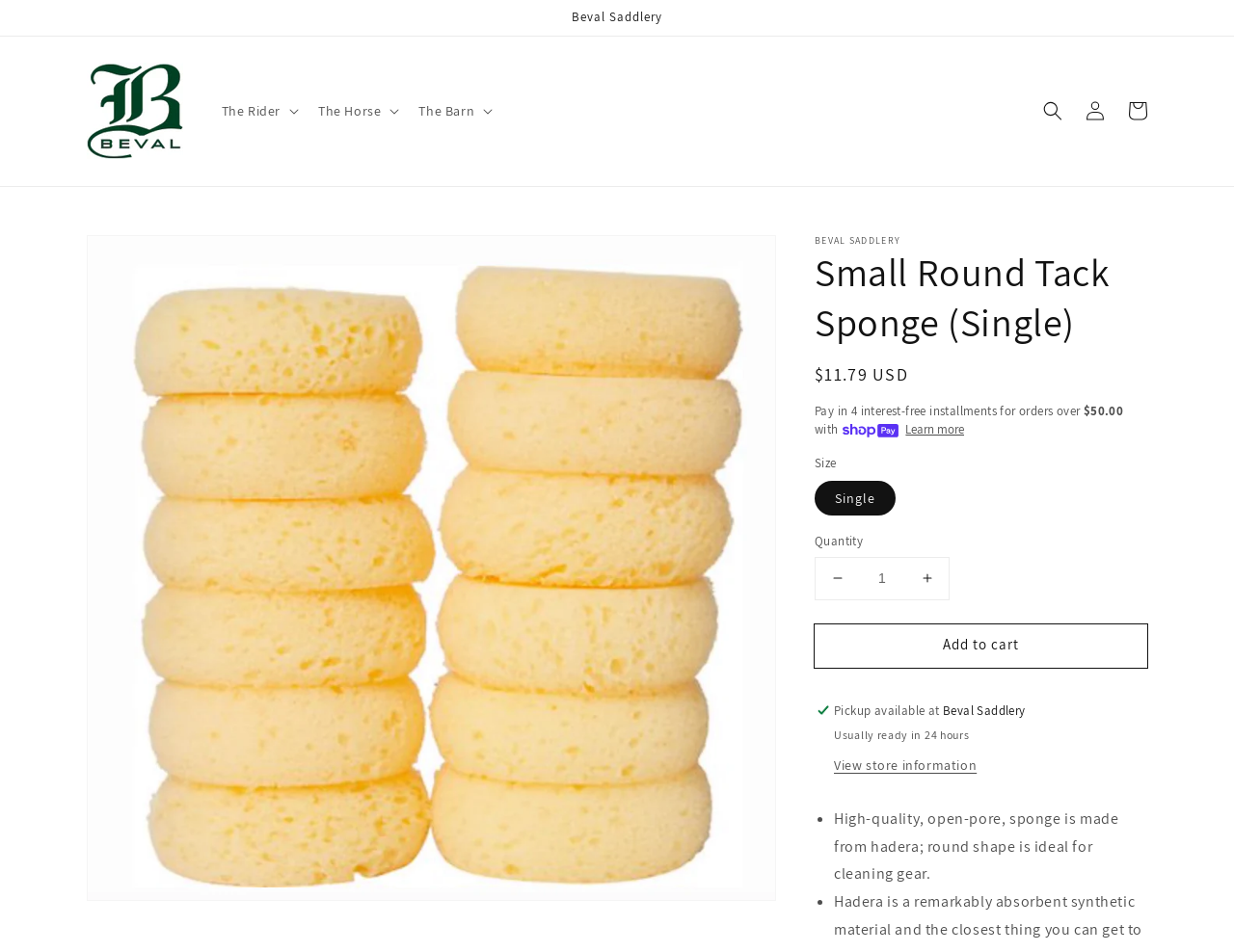What is the name of the store?
Kindly offer a comprehensive and detailed response to the question.

I found the name of the store by looking at the top section of the webpage, where it says 'Beval Saddlery'.